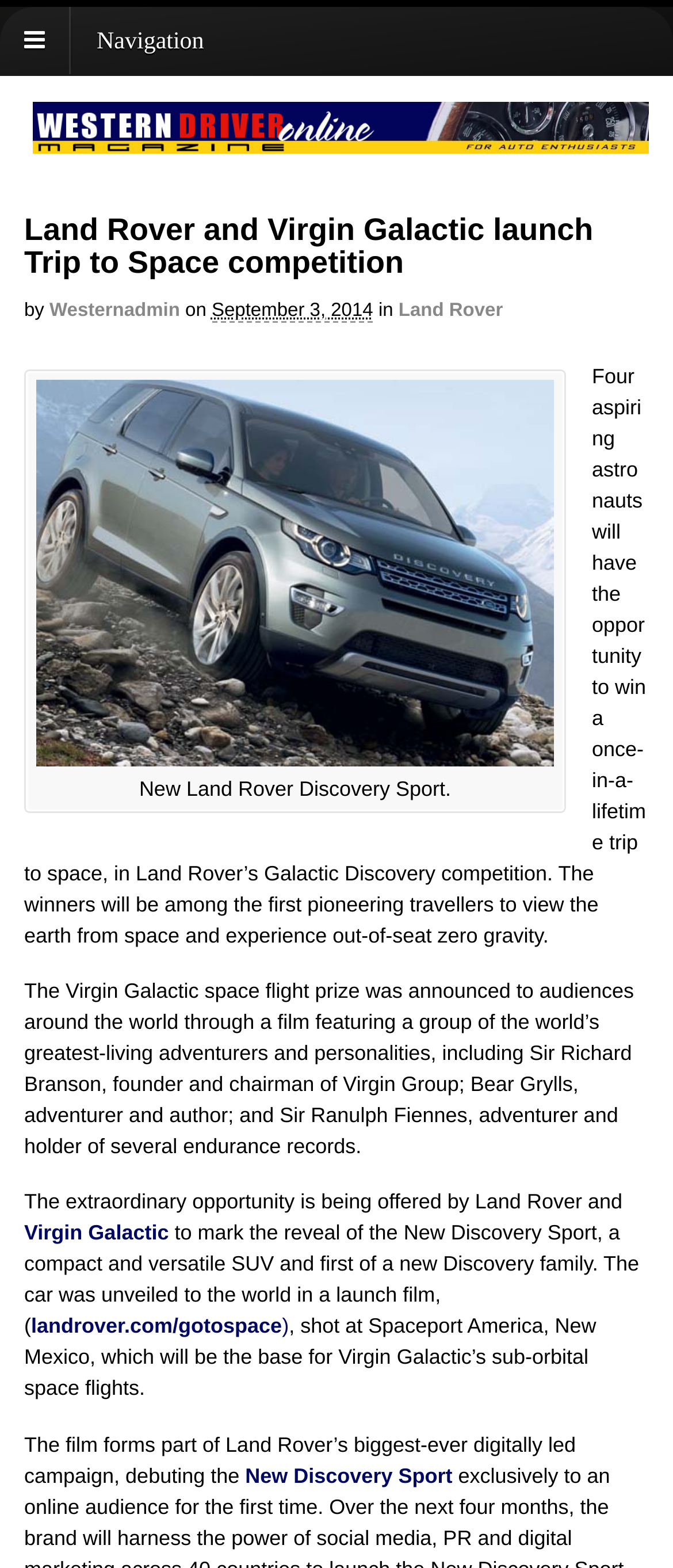Locate the UI element described by New Discovery Sport in the provided webpage screenshot. Return the bounding box coordinates in the format (top-left x, top-left y, bottom-right x, bottom-right y), ensuring all values are between 0 and 1.

[0.364, 0.933, 0.672, 0.949]